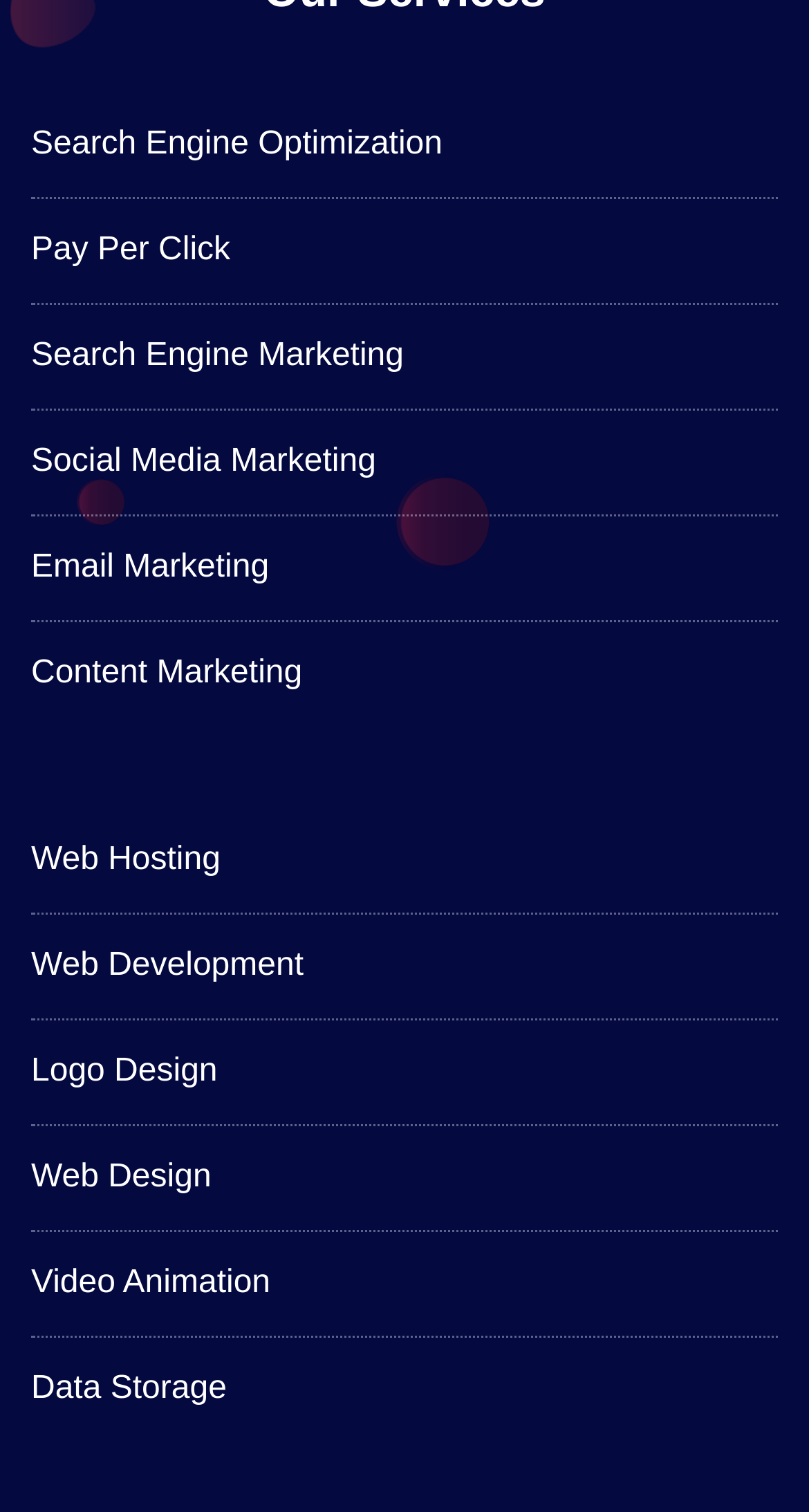Specify the bounding box coordinates for the region that must be clicked to perform the given instruction: "Click on Search Engine Optimization".

[0.038, 0.084, 0.547, 0.107]